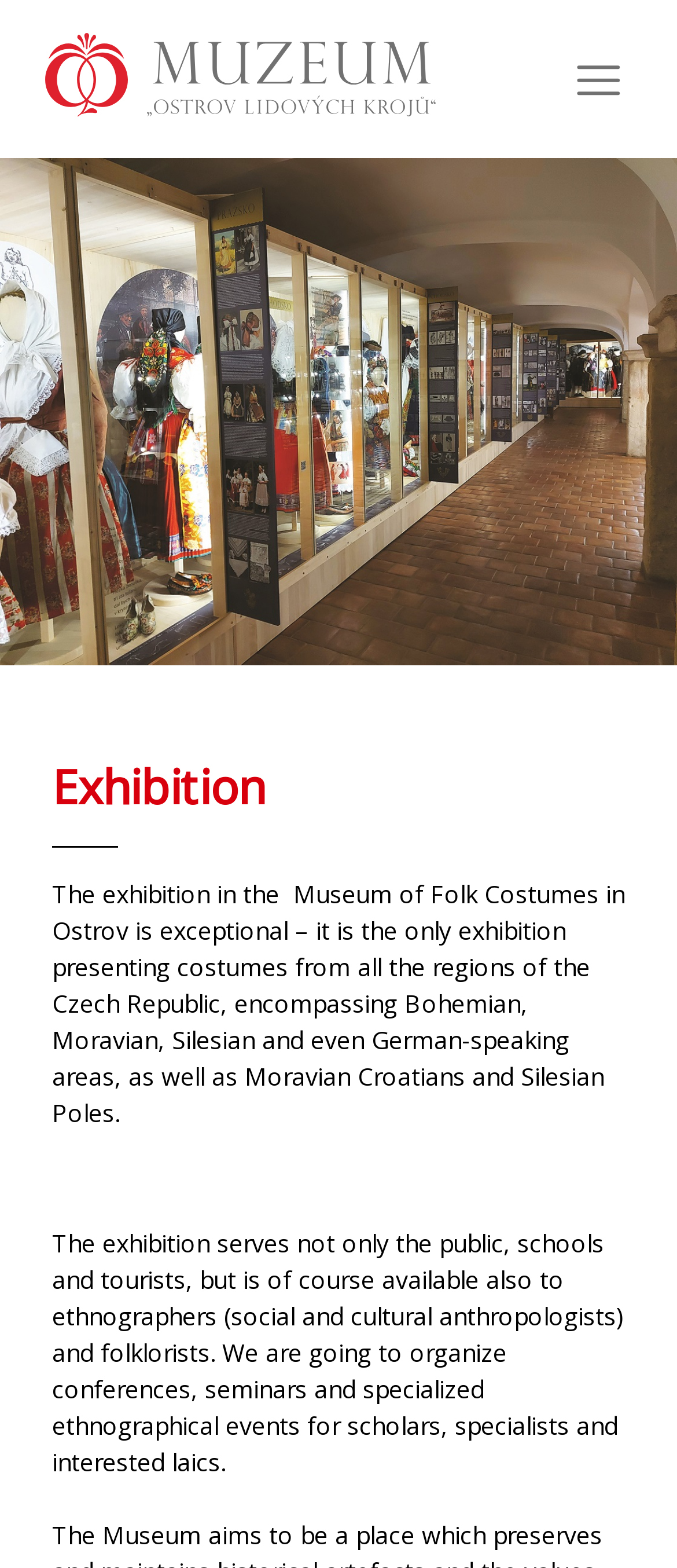Pinpoint the bounding box coordinates of the clickable element to carry out the following instruction: "Go to the home page."

None